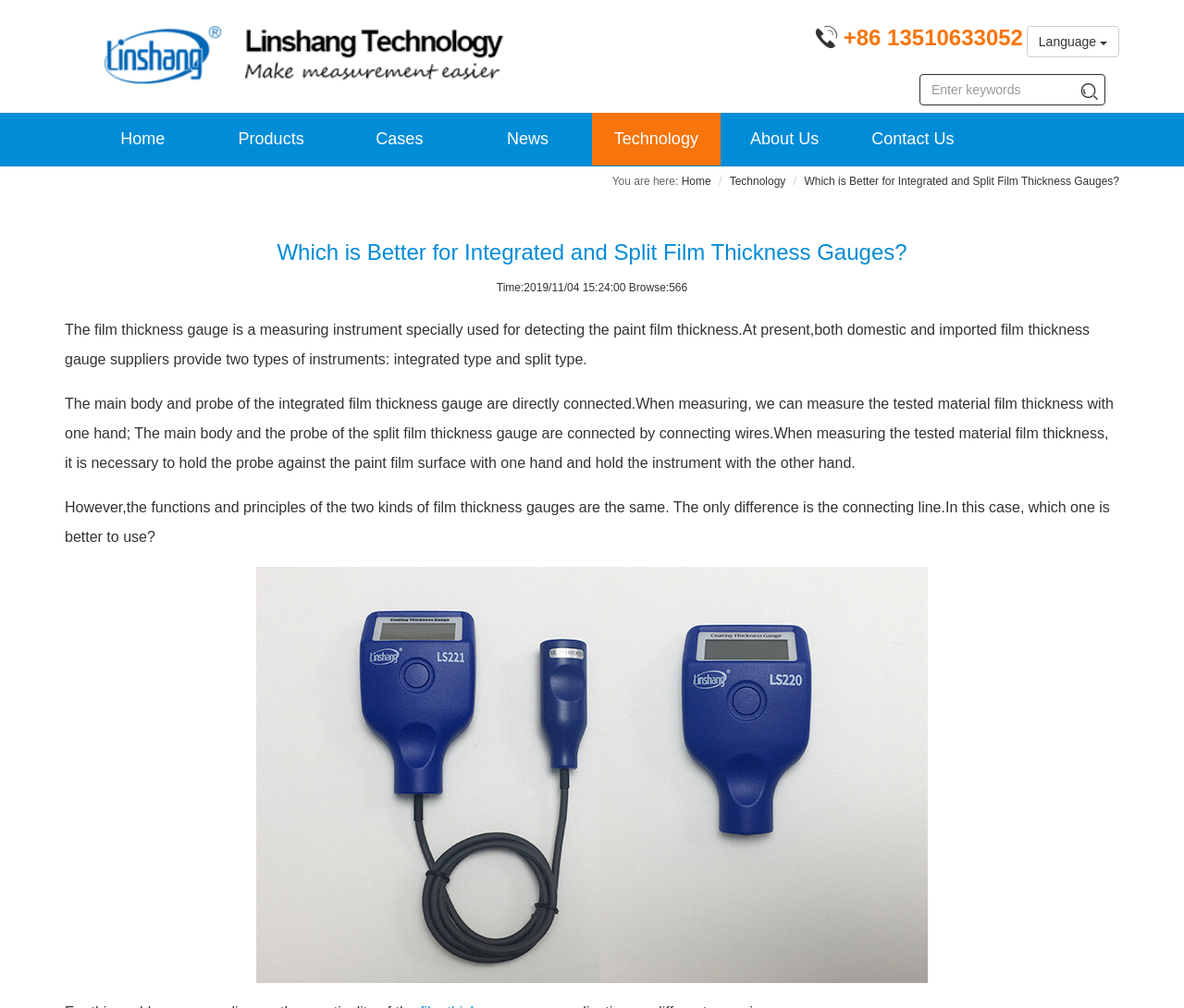Please identify the bounding box coordinates of the area that needs to be clicked to follow this instruction: "Subscribe to the LinkedIn newsletter".

None